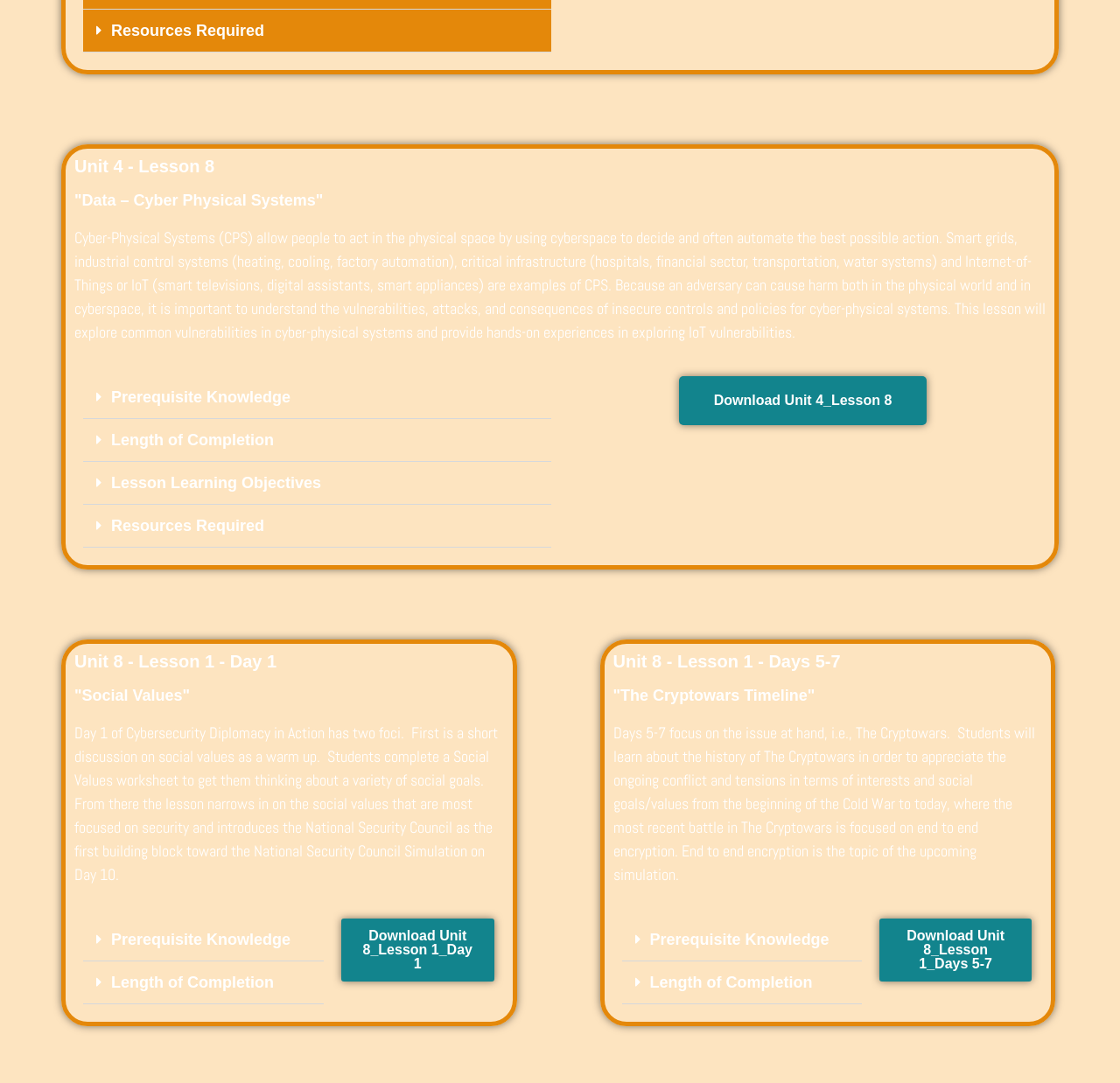Provide the bounding box coordinates of the HTML element described as: "Length of Completion". The bounding box coordinates should be four float numbers between 0 and 1, i.e., [left, top, right, bottom].

[0.099, 0.899, 0.245, 0.915]